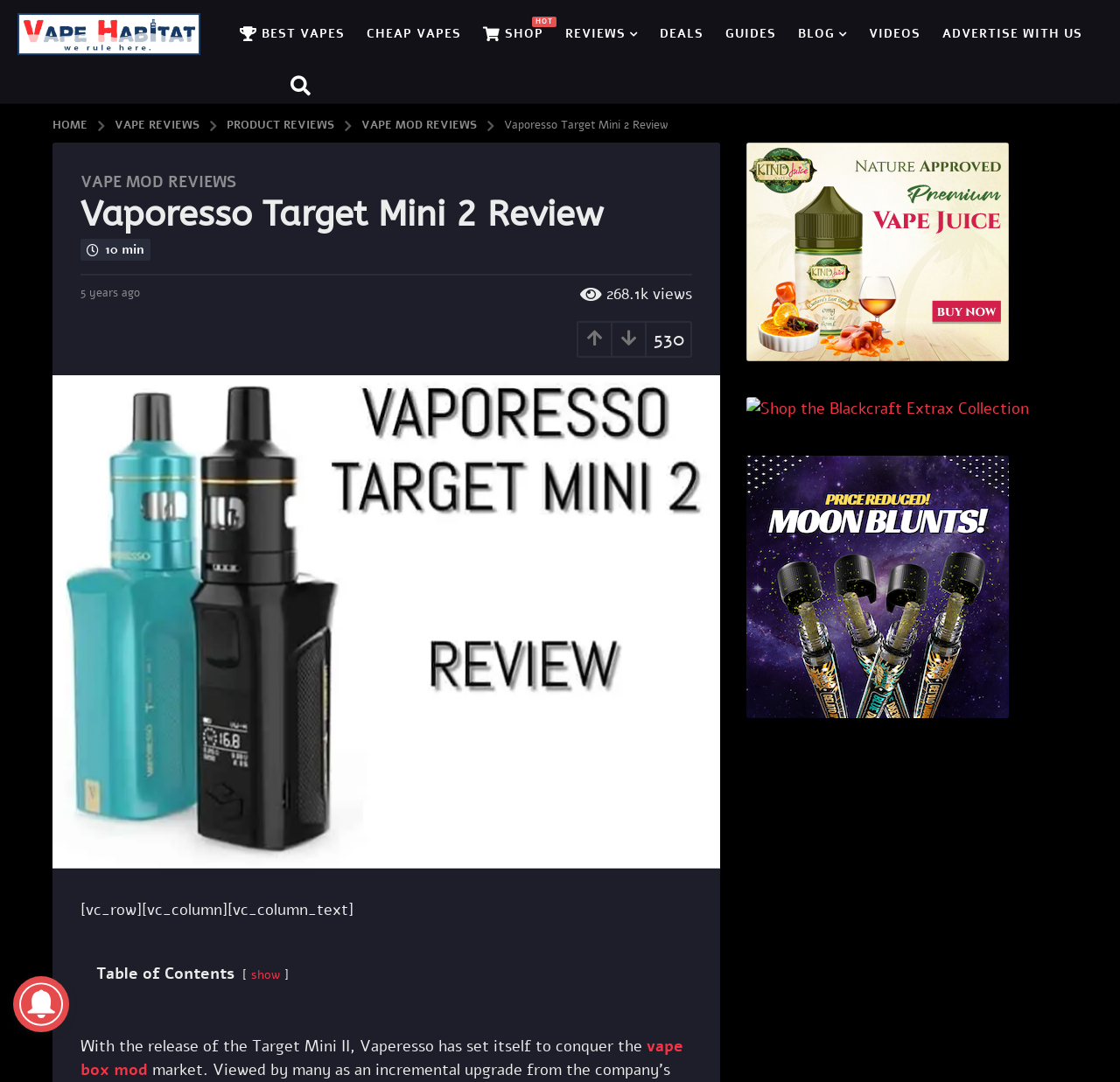Respond to the following question using a concise word or phrase: 
What is the name of the vape mod being reviewed?

Vaporesso Target Mini 2